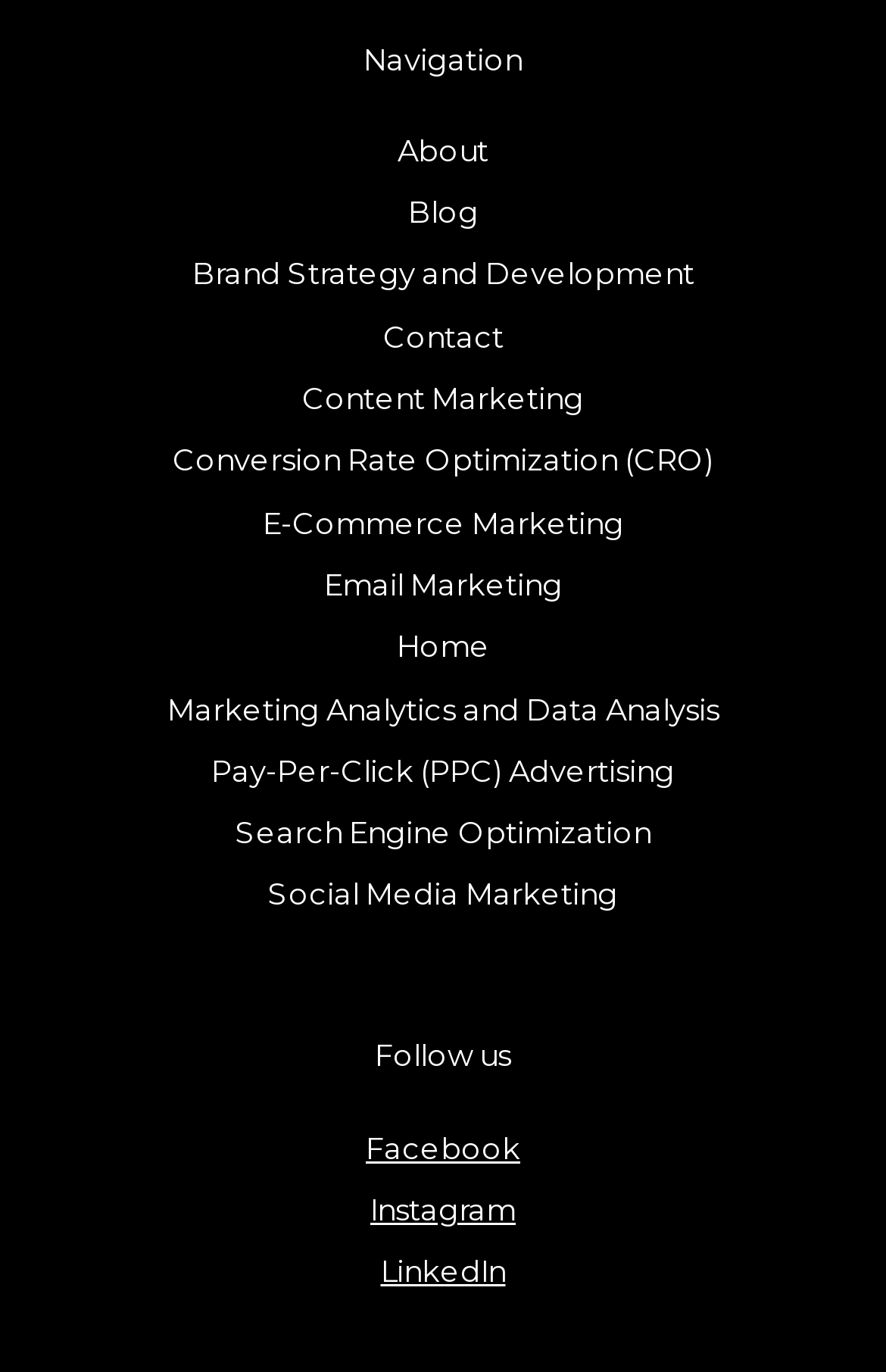Locate the bounding box coordinates of the element to click to perform the following action: 'Contact us'. The coordinates should be given as four float values between 0 and 1, in the form of [left, top, right, bottom].

[0.432, 0.228, 0.568, 0.263]